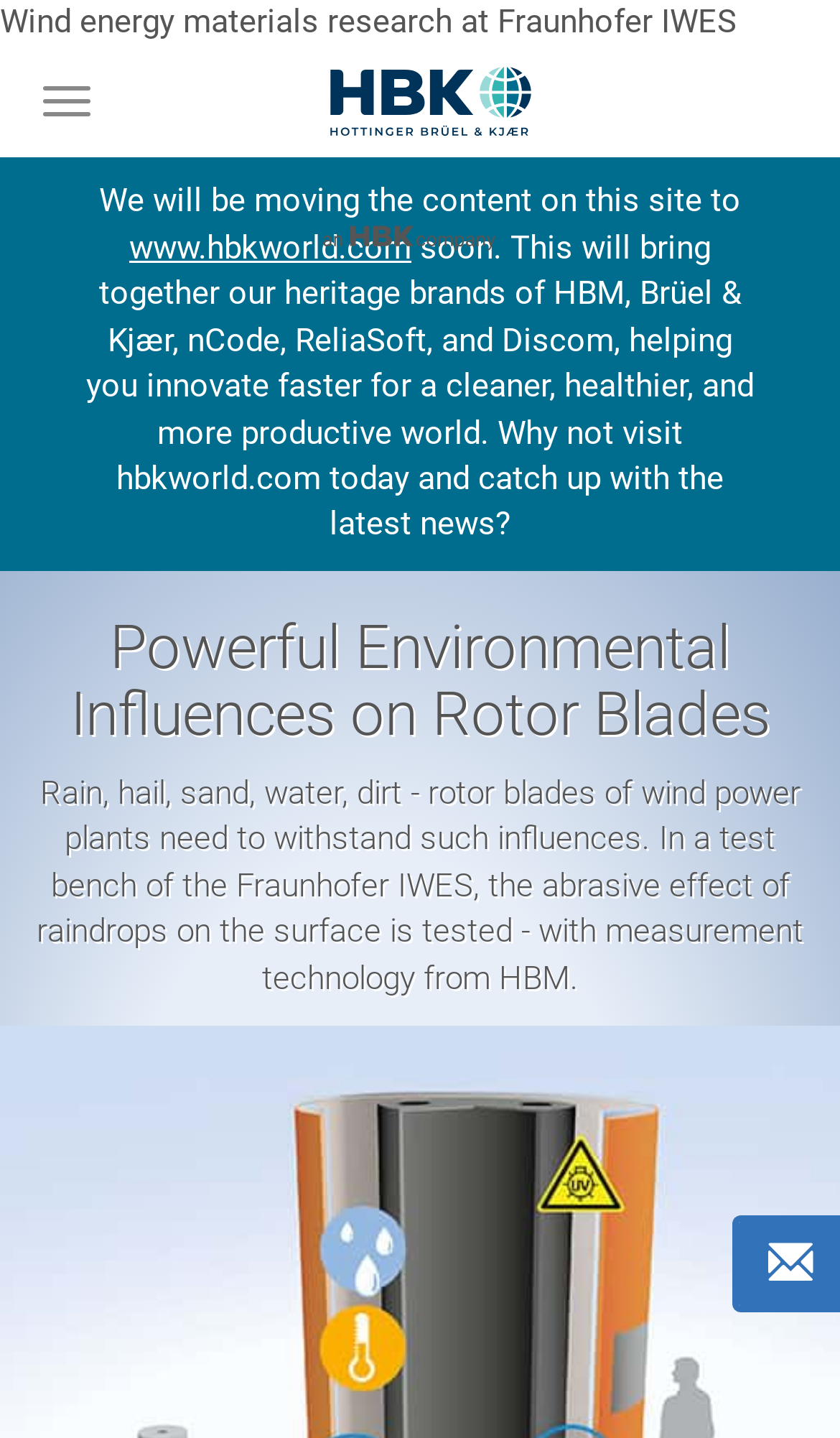Respond to the question below with a concise word or phrase:
What is the purpose of the button at the top left?

Toggle navigation